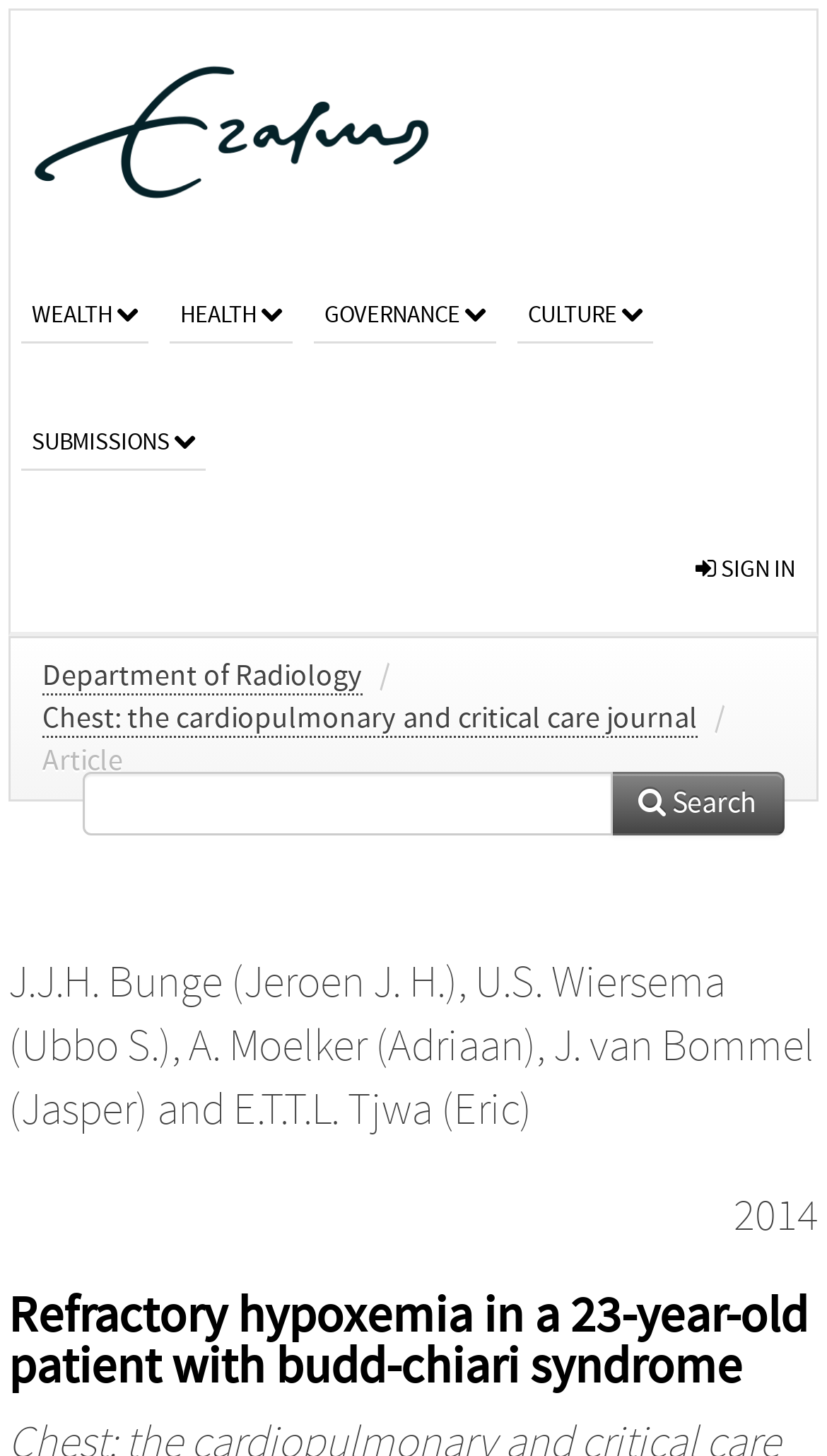Please specify the bounding box coordinates of the element that should be clicked to execute the given instruction: 'Read Biden announces action following deceptive marketing allegations against Ryan Homes article'. Ensure the coordinates are four float numbers between 0 and 1, expressed as [left, top, right, bottom].

None